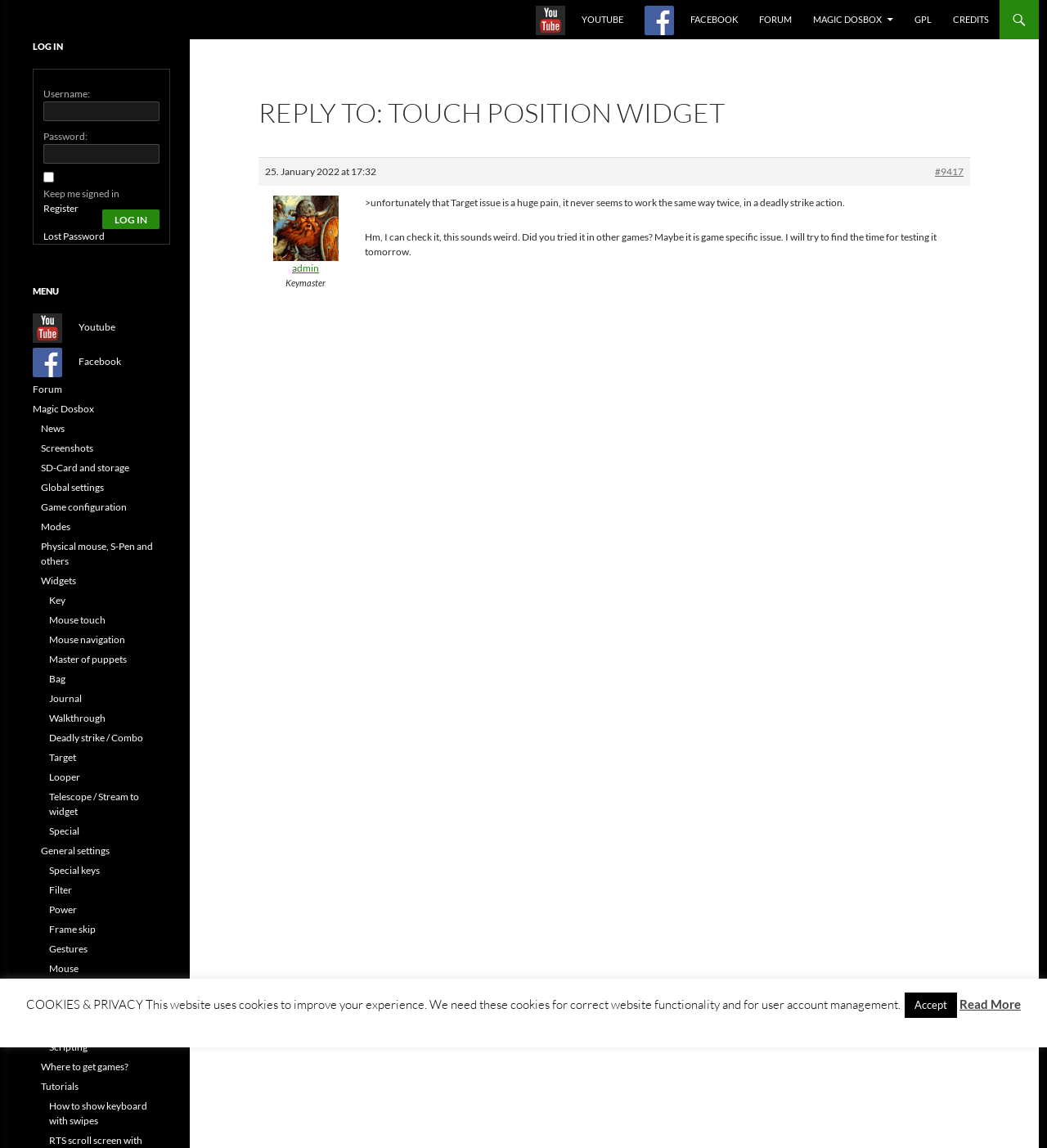Given the description: "Mouse navigation", determine the bounding box coordinates of the UI element. The coordinates should be formatted as four float numbers between 0 and 1, [left, top, right, bottom].

[0.047, 0.552, 0.12, 0.562]